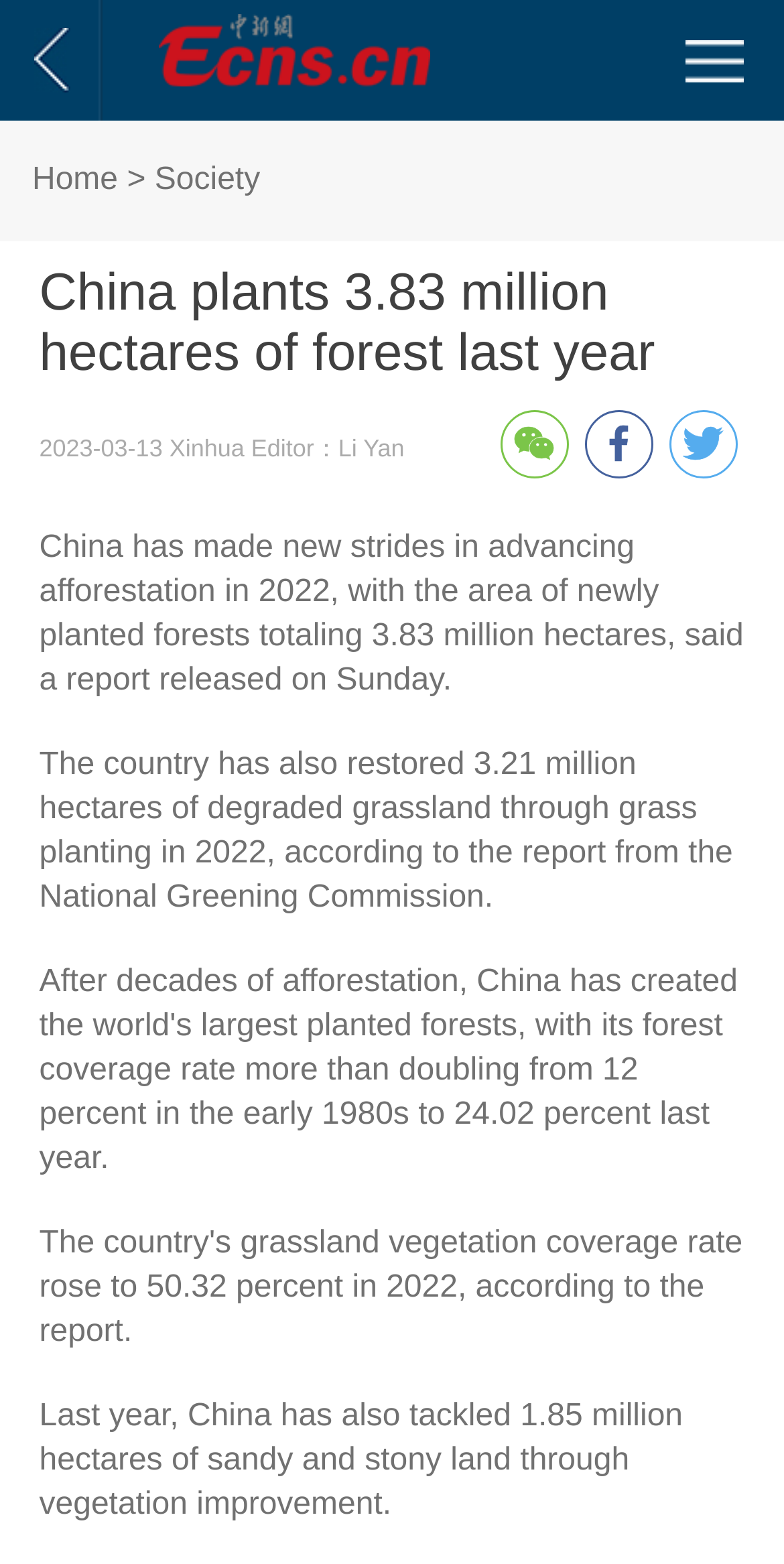Please provide the main heading of the webpage content.

China plants 3.83 million hectares of forest last year